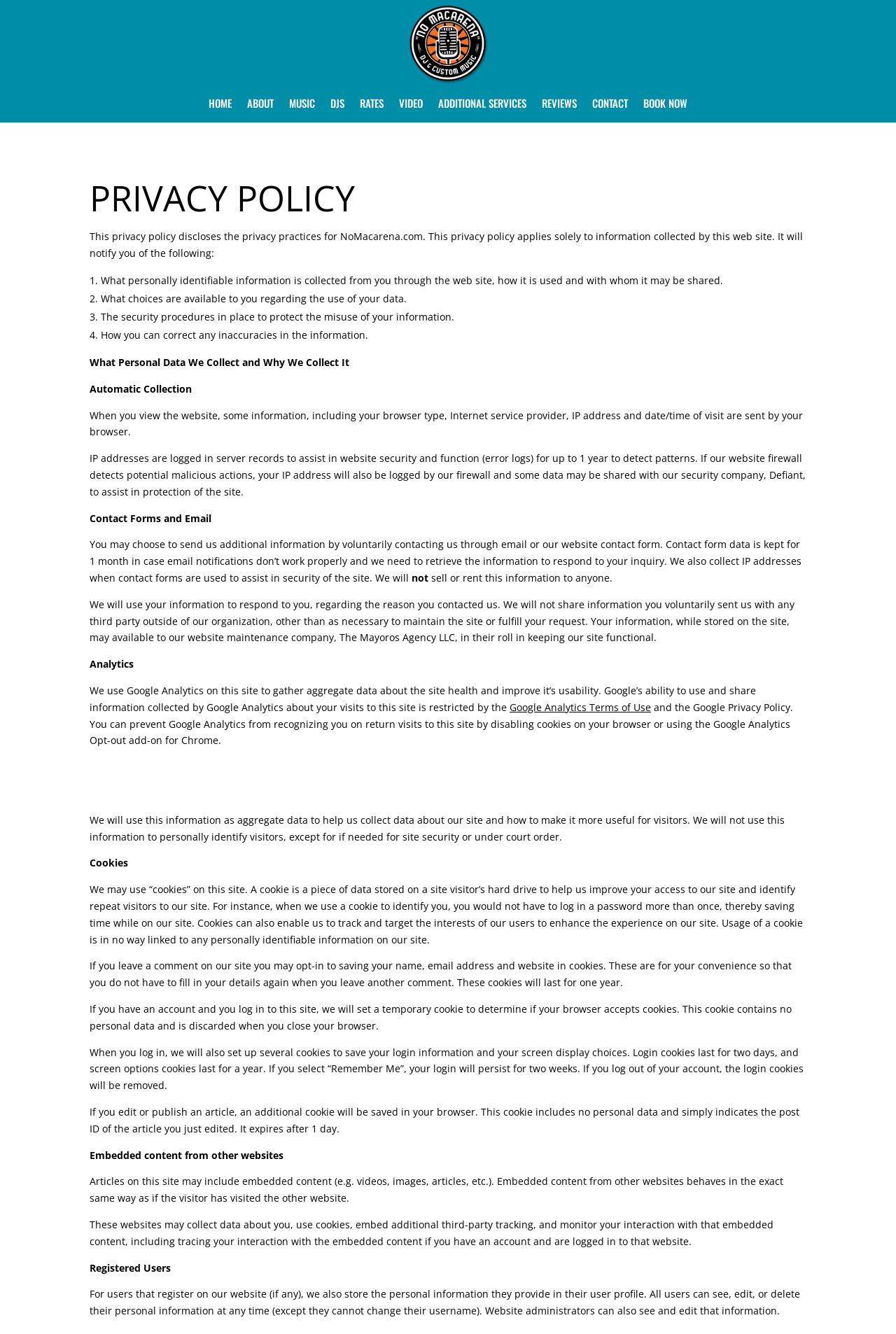Please identify the bounding box coordinates of where to click in order to follow the instruction: "Click the CONTACT link".

[0.661, 0.073, 0.701, 0.085]